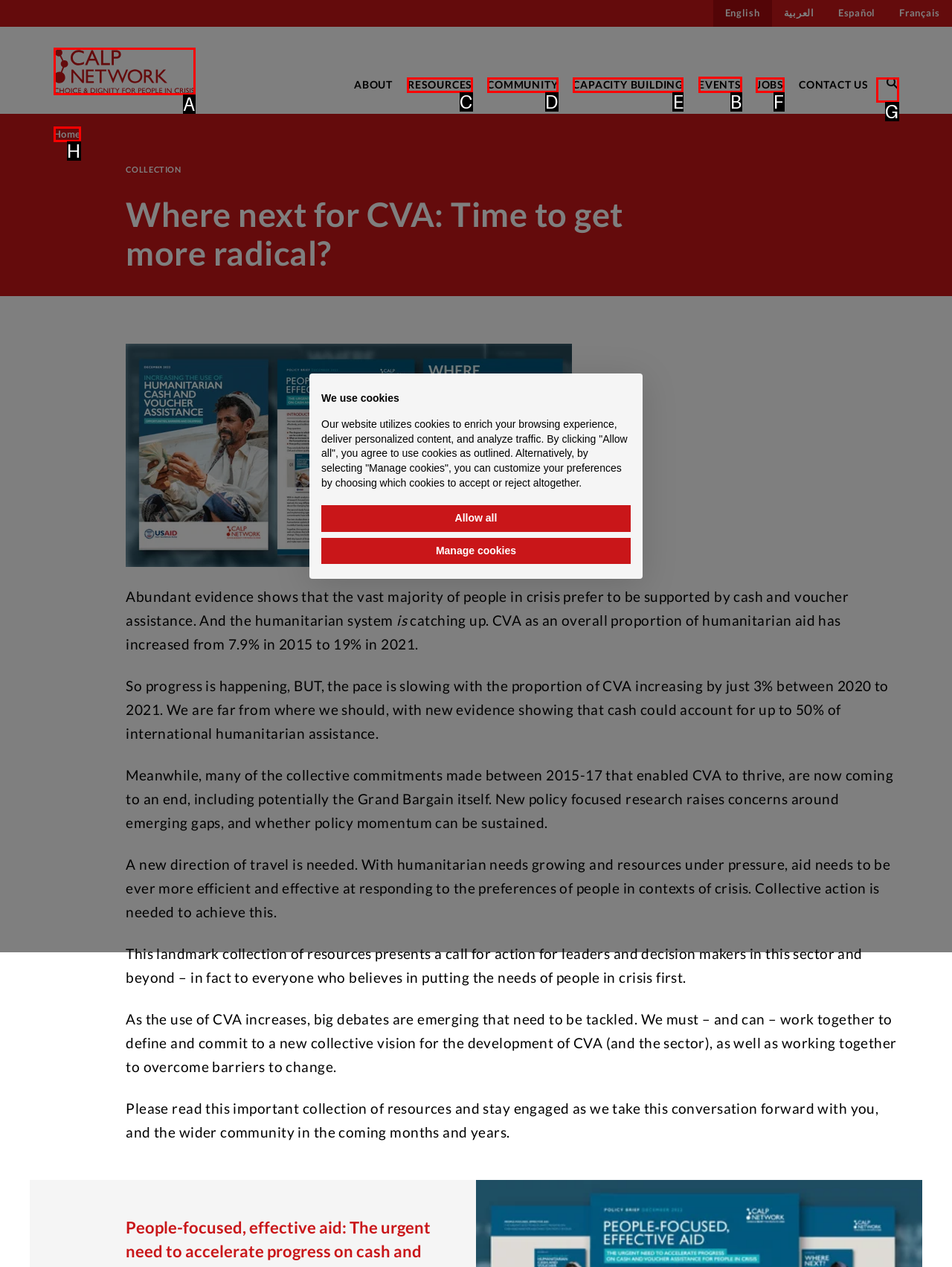Tell me which one HTML element I should click to complete this task: View EVENTS page Answer with the option's letter from the given choices directly.

B